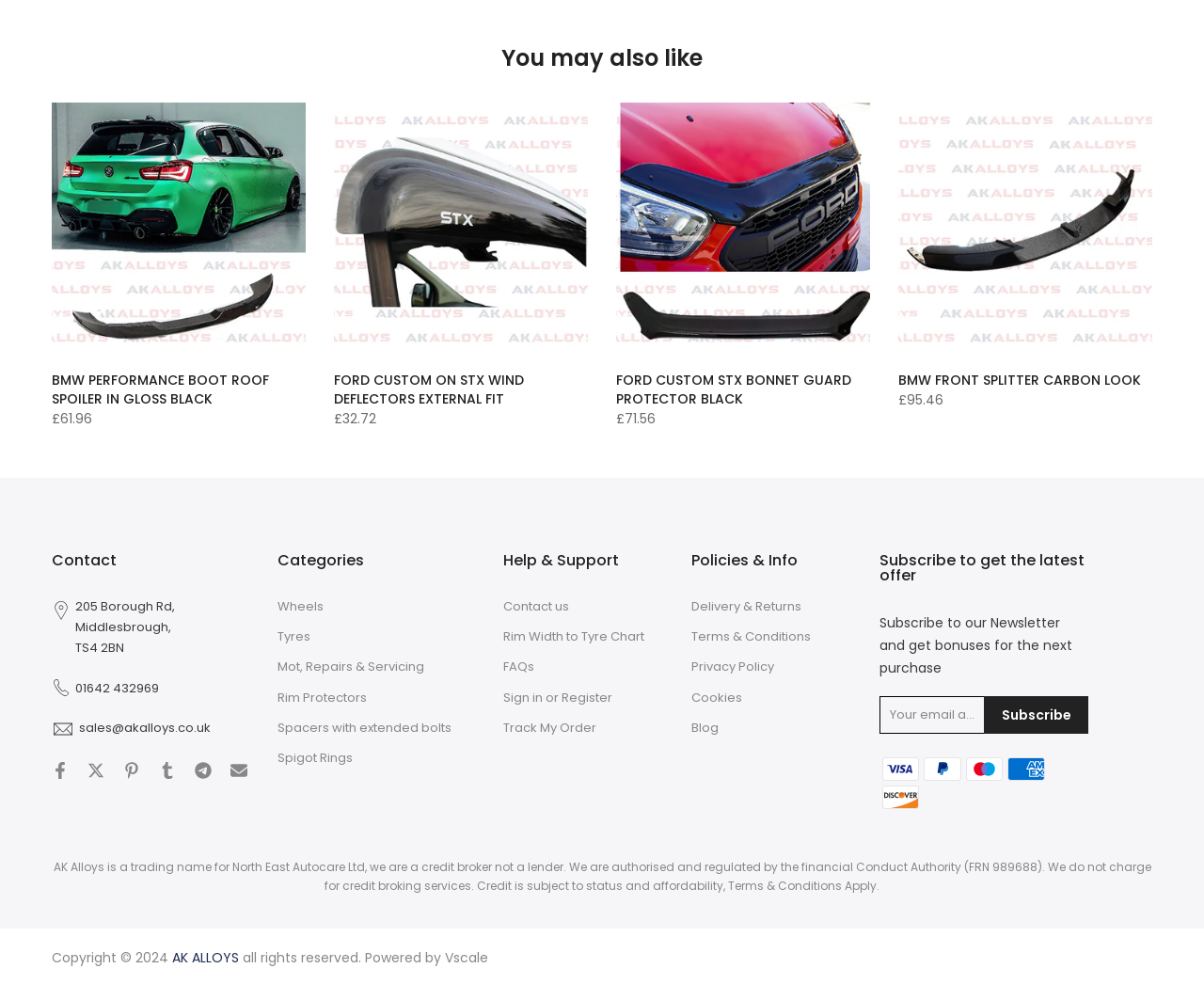Kindly determine the bounding box coordinates for the clickable area to achieve the given instruction: "Click on the 'Next' button".

[0.914, 0.215, 0.945, 0.253]